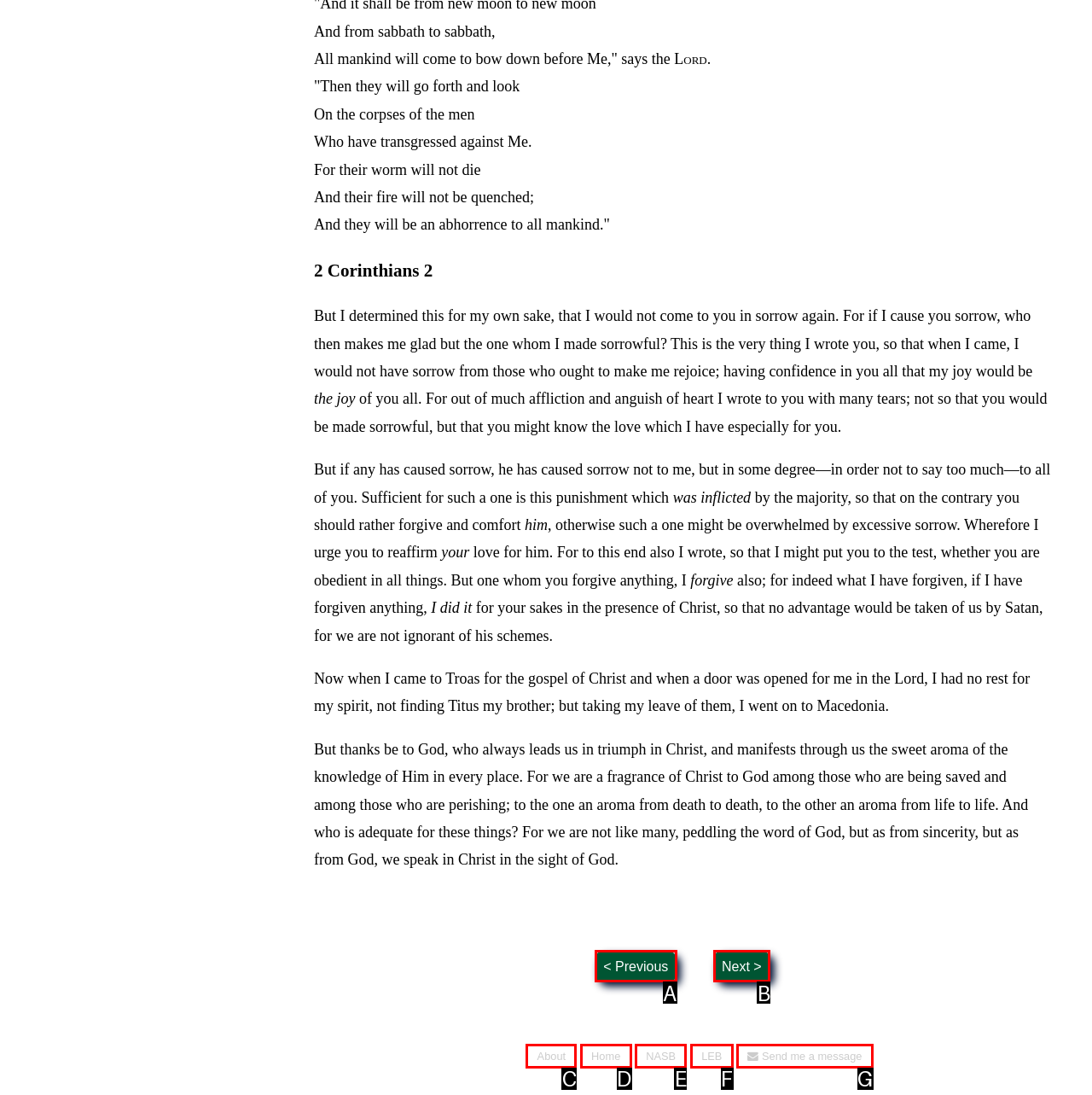Which HTML element matches the description: LEB?
Reply with the letter of the correct choice.

F